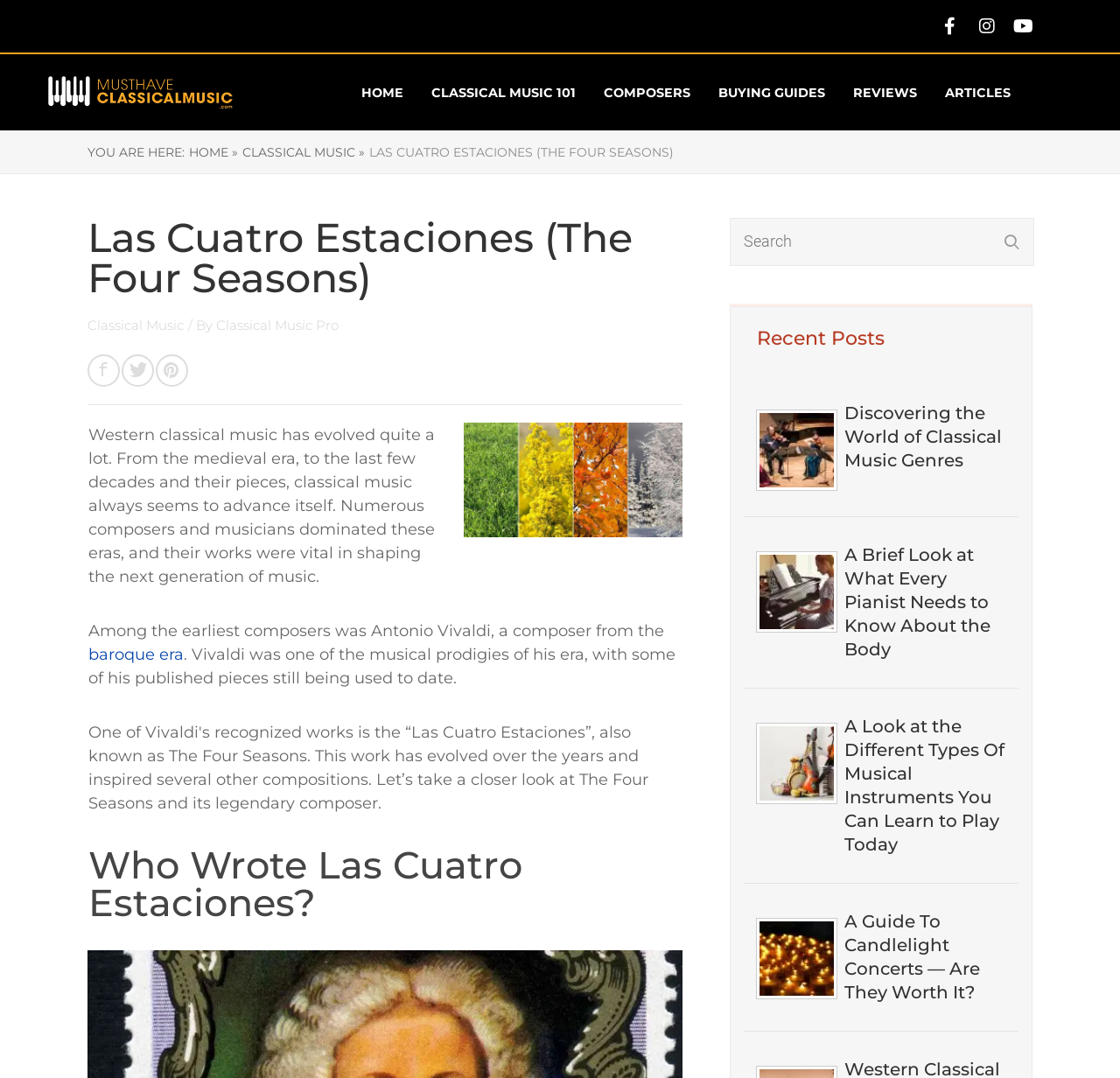What is the era of Antonio Vivaldi?
Refer to the image and offer an in-depth and detailed answer to the question.

The webpage mentions that Antonio Vivaldi was a composer from the baroque era. This information is obtained from the text 'Among the earliest composers was Antonio Vivaldi, a composer from the baroque era...' on the webpage.